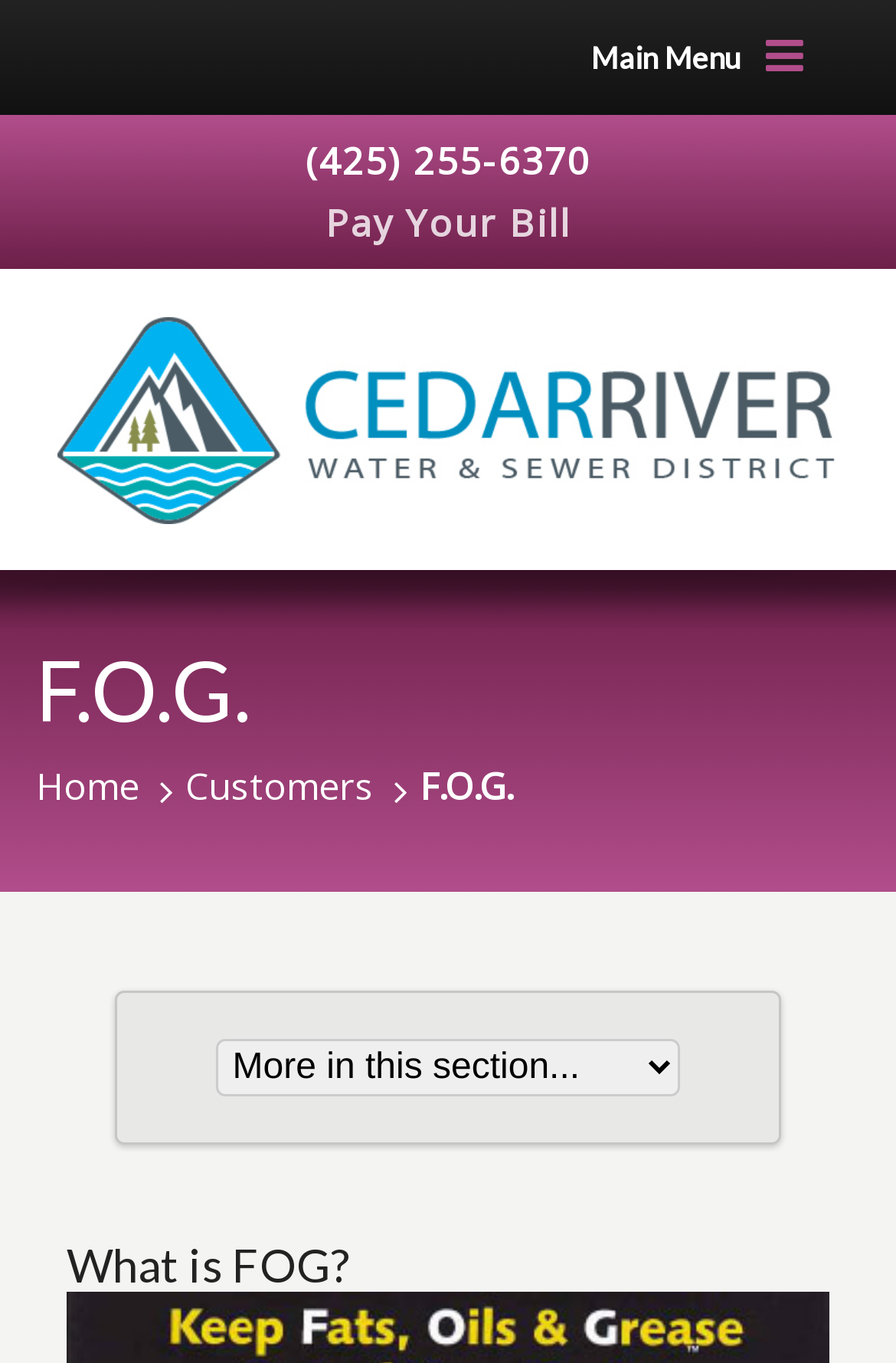Is the combobox expanded?
Look at the webpage screenshot and answer the question with a detailed explanation.

I found the combobox element with the bounding box coordinates [0.242, 0.763, 0.758, 0.805], which has the property 'expanded: False', indicating that the combobox is not expanded.